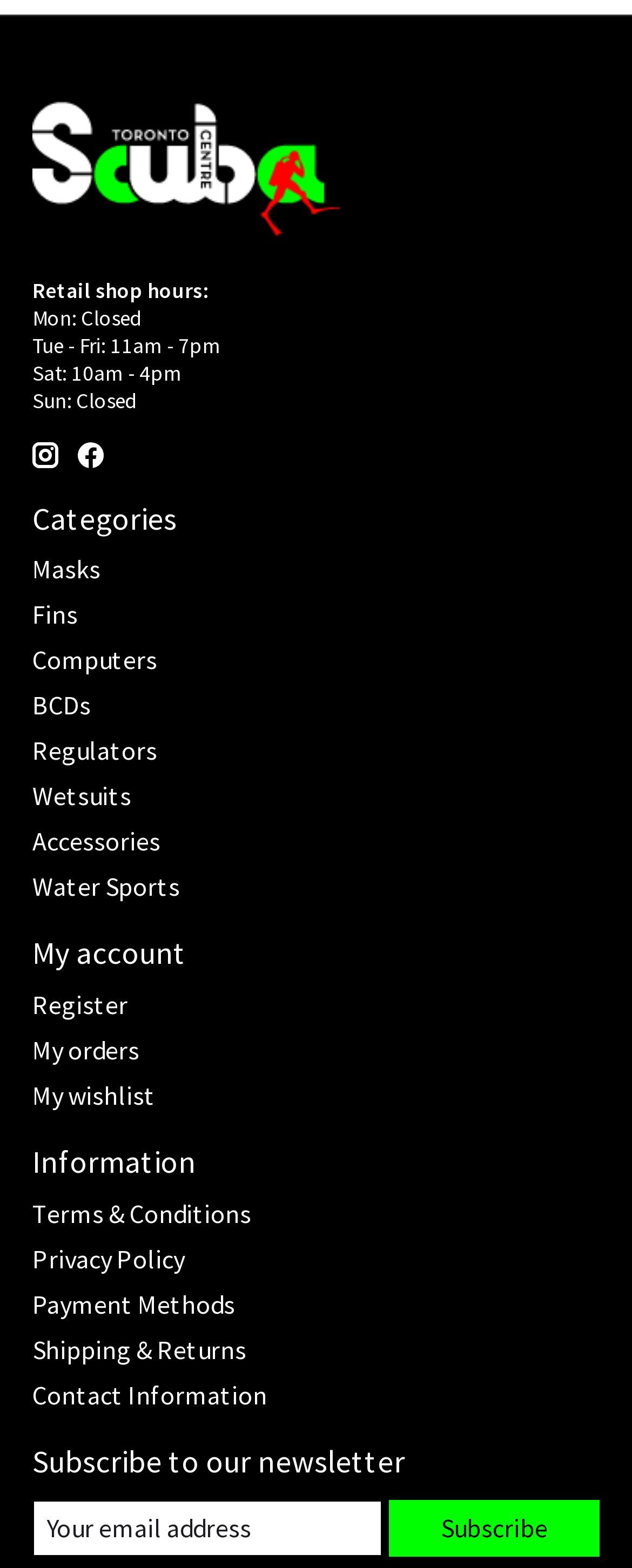Please identify the bounding box coordinates of the area that needs to be clicked to follow this instruction: "Register an account".

[0.051, 0.63, 0.203, 0.651]